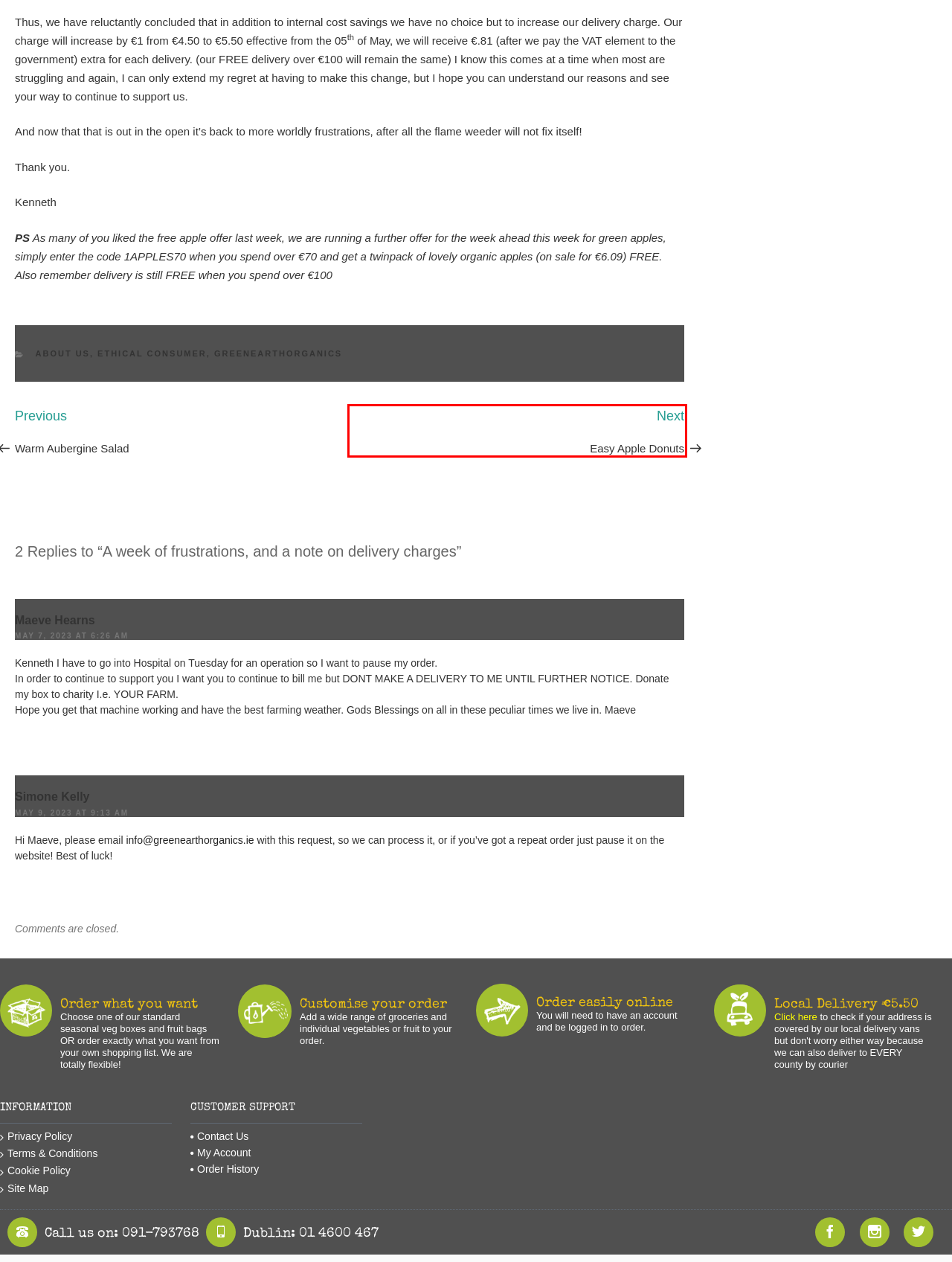Look at the screenshot of a webpage where a red rectangle bounding box is present. Choose the webpage description that best describes the new webpage after clicking the element inside the red bounding box. Here are the candidates:
A. NEW WEBSITE LAUNCHED – Blog Greenearthorganics
B. Kenneth Keavey – Blog Greenearthorganics
C. Green Earth Organics store
D. Fabulous : Spinach & Cheese Rolls – Blog Greenearthorganics
E. RECIPES – Blog Greenearthorganics
F. Warm Aubergine Salad – Blog Greenearthorganics
G. Easy Apple Donuts – Blog Greenearthorganics
H. BREAKFASTS – Blog Greenearthorganics

G